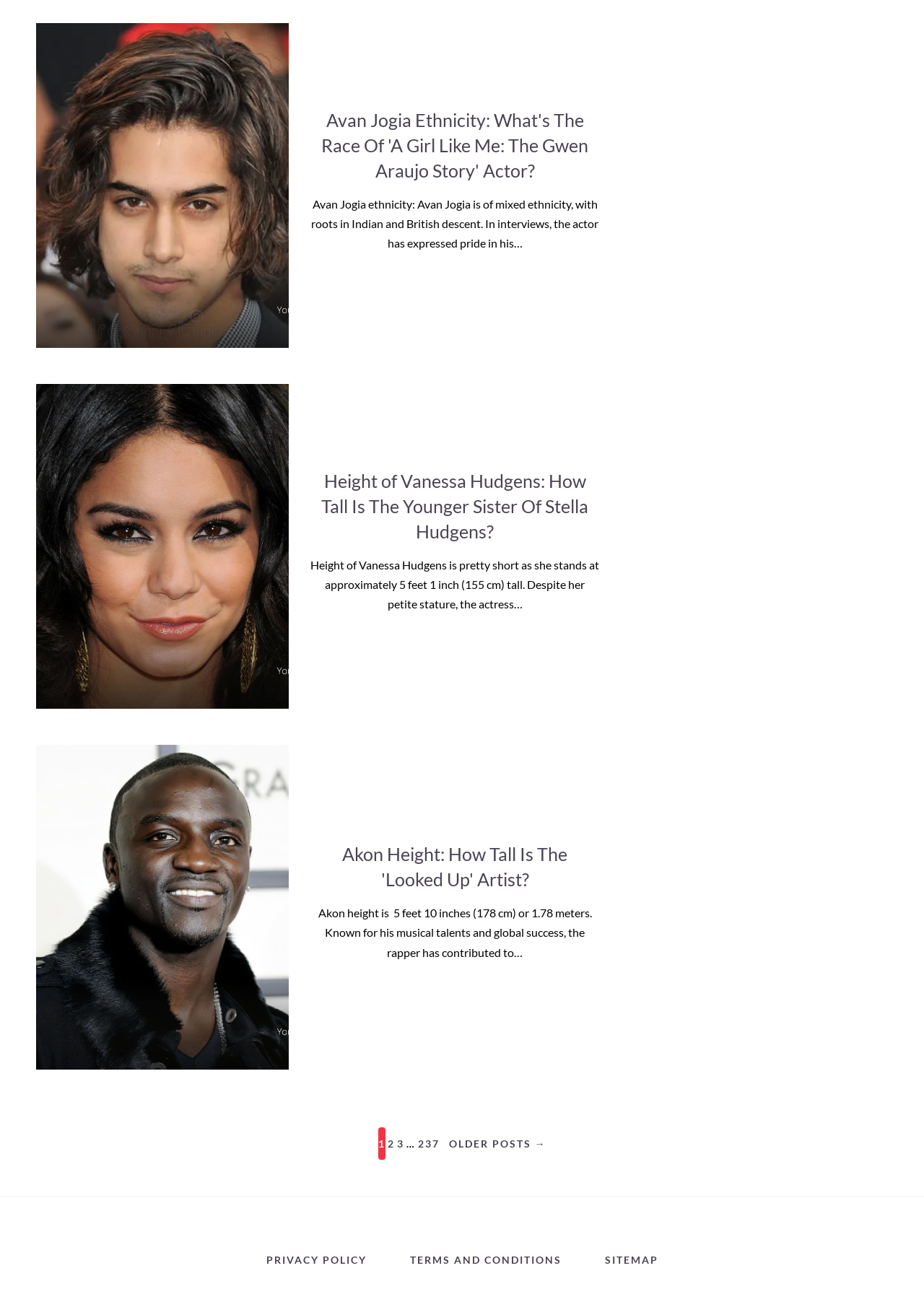Find the UI element described as: "Privacy Policy" and predict its bounding box coordinates. Ensure the coordinates are four float numbers between 0 and 1, [left, top, right, bottom].

[0.272, 0.968, 0.412, 0.988]